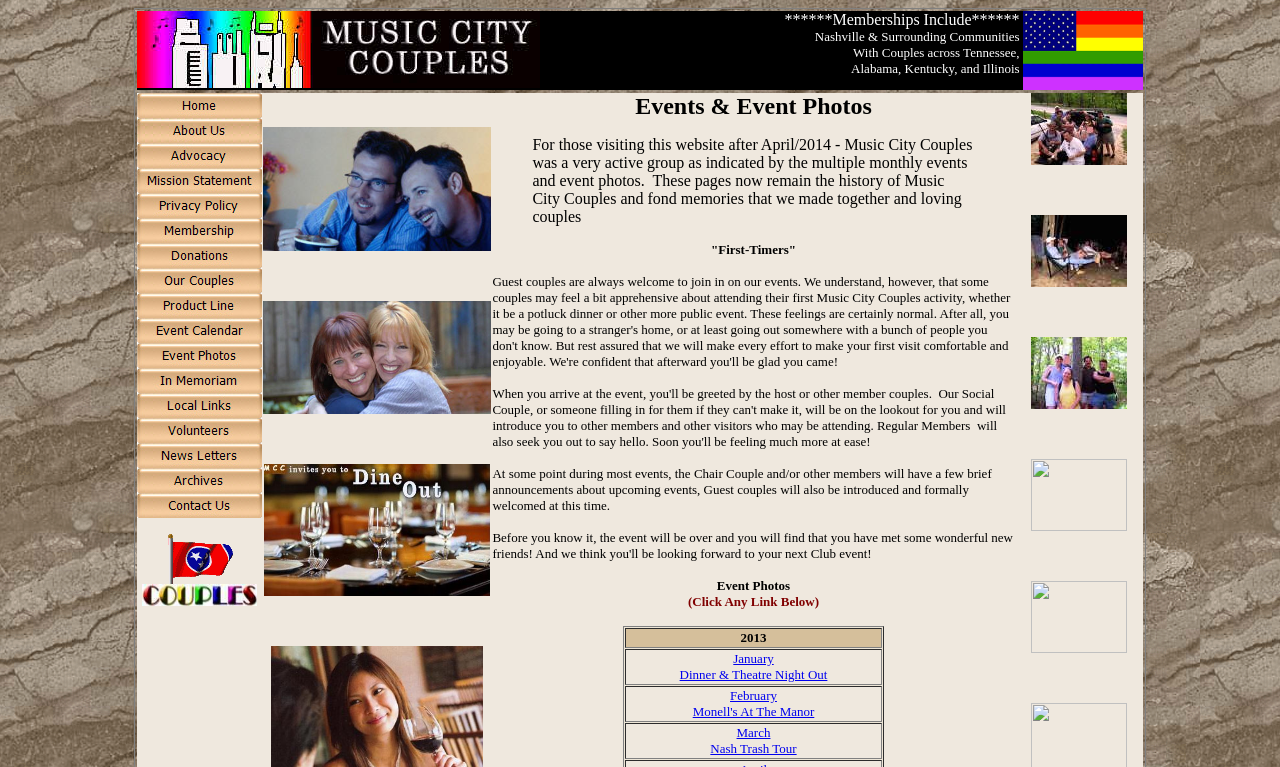How many links are in the 'Event Calendar' section?
Look at the image and provide a detailed response to the question.

In the 'Event Calendar' section, I found three links with IDs 611, 613, and 615, which correspond to specific events in 2013.